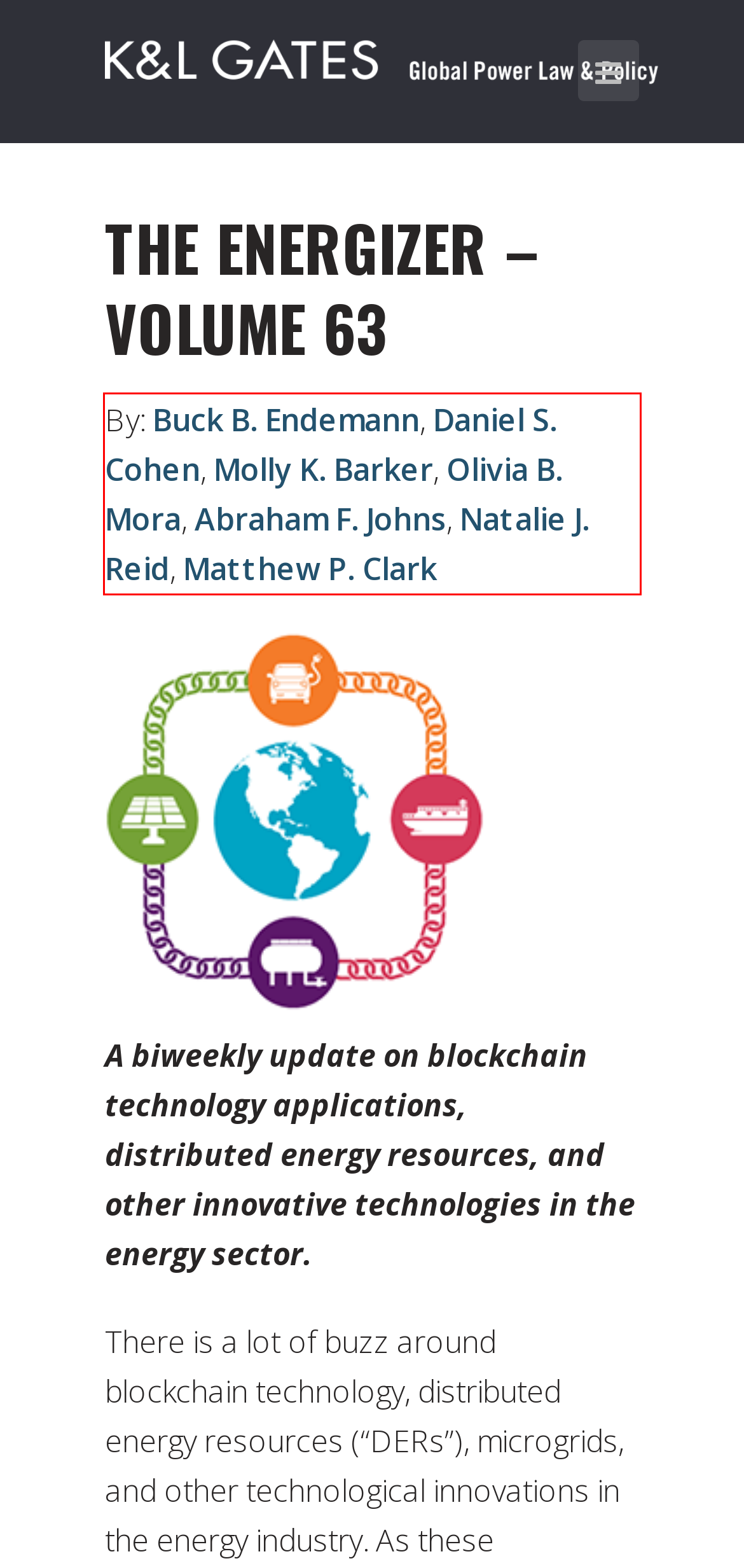Please extract the text content within the red bounding box on the webpage screenshot using OCR.

By: Buck B. Endemann, Daniel S. Cohen, Molly K. Barker, Olivia B. Mora, Abraham F. Johns, Natalie J. Reid, Matthew P. Clark